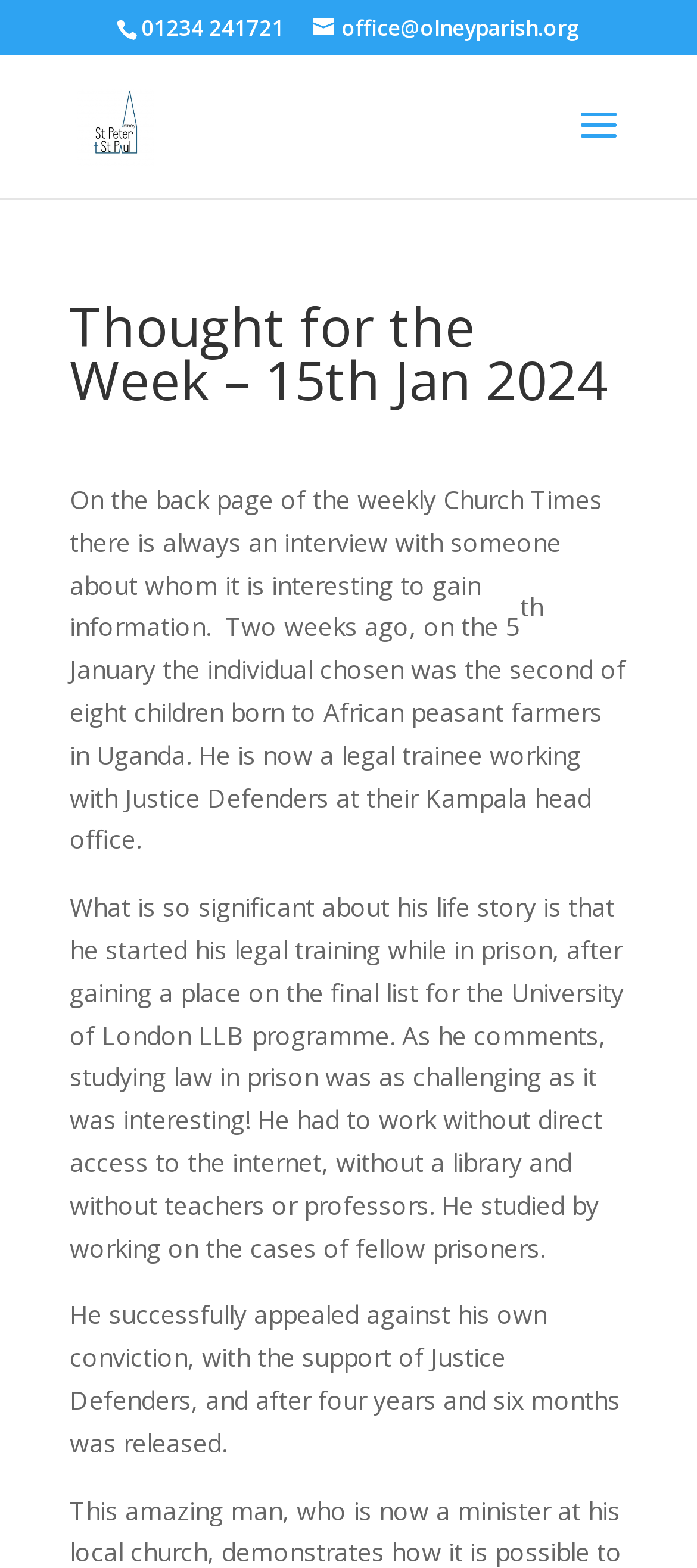What is the phone number of the church?
Based on the content of the image, thoroughly explain and answer the question.

I found the phone number by looking at the static text element at the top of the page, which displays the phone number as '01234 241721'.